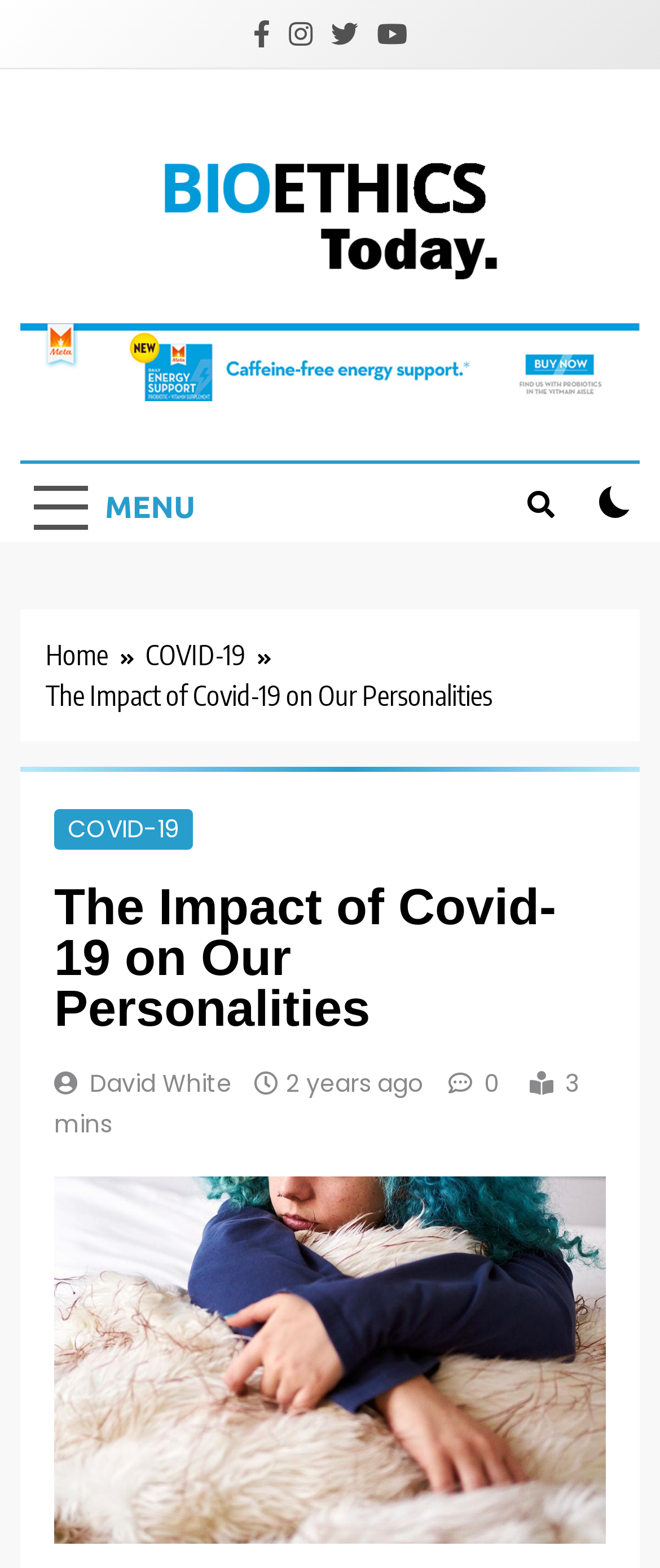Locate the bounding box coordinates of the item that should be clicked to fulfill the instruction: "Click the COVID-19 link".

[0.103, 0.518, 0.272, 0.539]